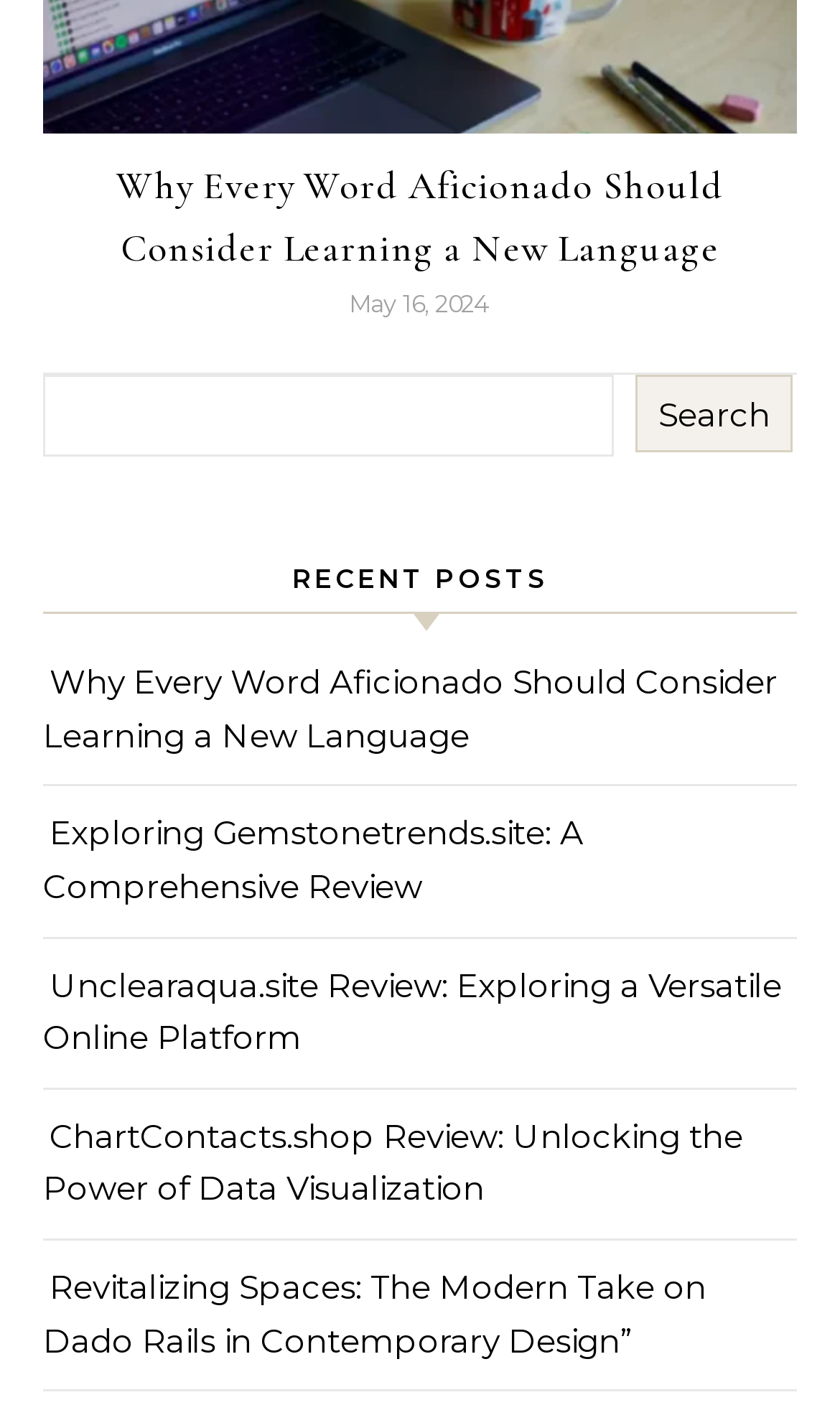Locate the bounding box of the UI element with the following description: "Exploring Gemstonetrends.site: A Comprehensive Review".

[0.051, 0.578, 0.695, 0.645]